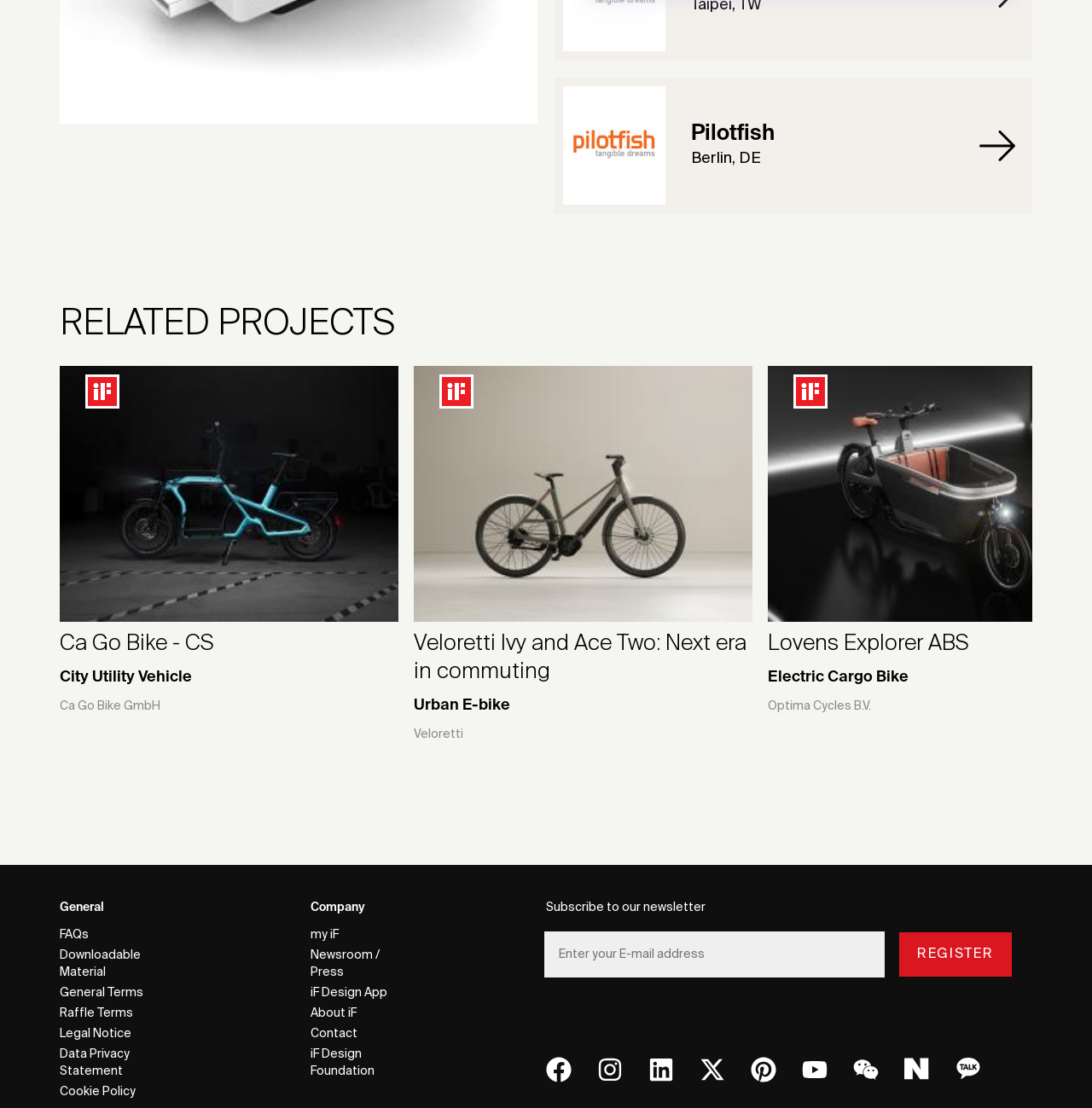Using the information in the image, could you please answer the following question in detail:
What is the purpose of the textbox at the bottom of the page?

The textbox at the bottom of the page has a label 'Enter your E-mail address' and is followed by a 'REGISTER' button, suggesting that users can enter their email address to subscribe to a newsletter or register for something.